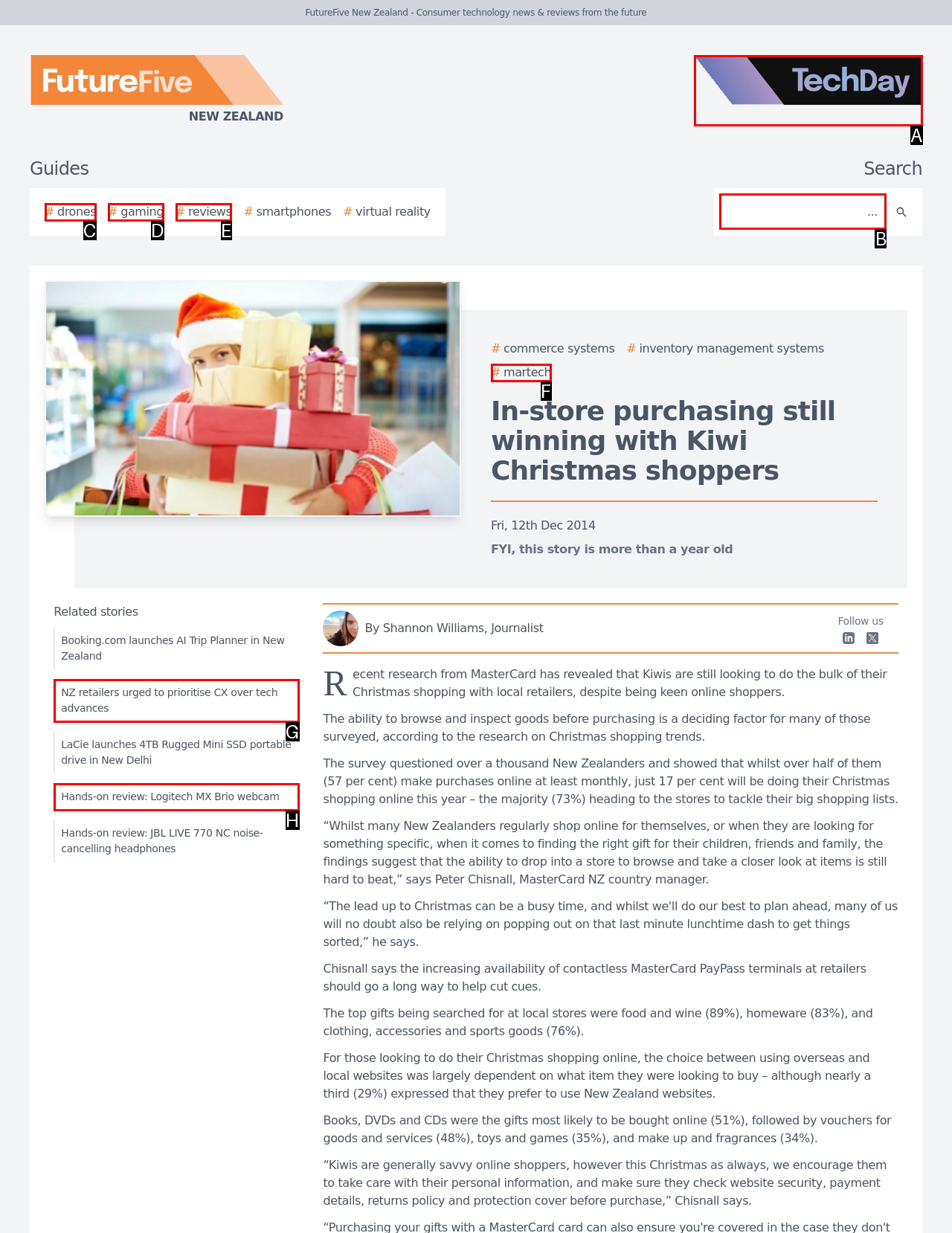Select the proper UI element to click in order to perform the following task: Visit support forum. Indicate your choice with the letter of the appropriate option.

None